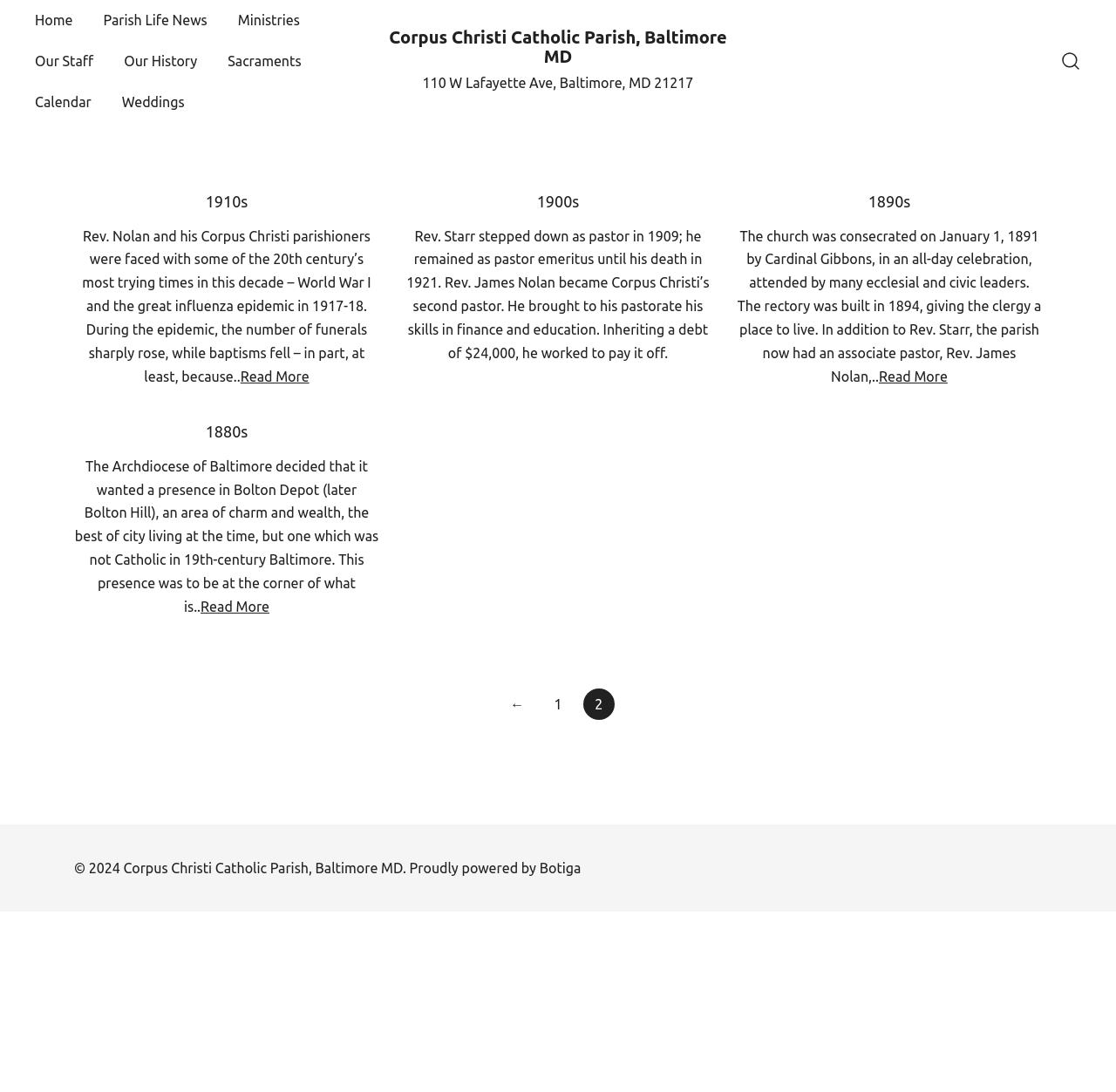What is the address of Corpus Christi Catholic Parish?
Look at the screenshot and provide an in-depth answer.

I found the static text element [210] which contains the address of the parish. The text is '110 W Lafayette Ave, Baltimore, MD 21217'.